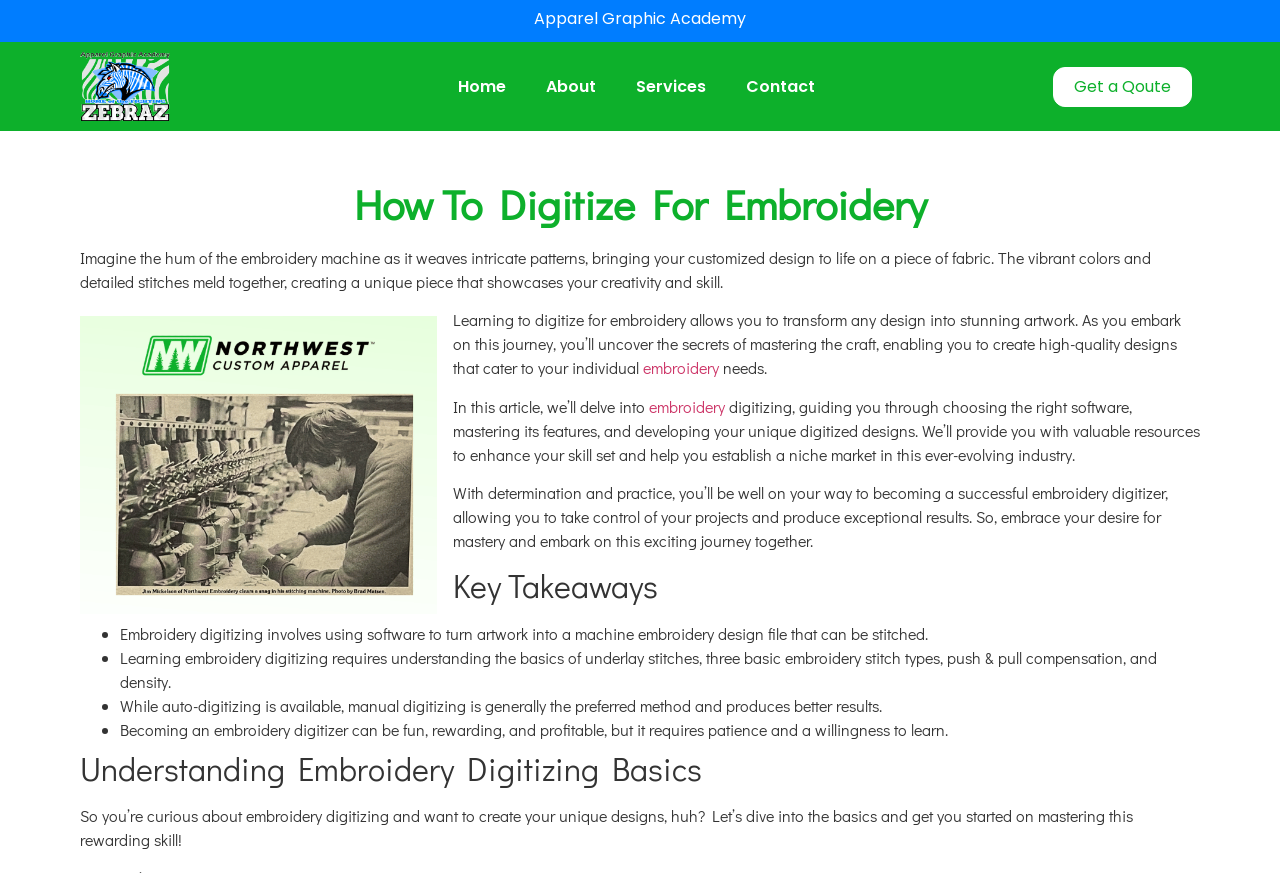Give a detailed explanation of the elements present on the webpage.

The webpage is about learning to digitize for embroidery, specifically for creating customized designs on fabric. At the top, there is a navigation menu with links to "Home", "About", "Services", and "Contact", as well as a "Get a Quote" button. Below the navigation menu, there is a heading "How To Digitize For Embroidery" followed by a descriptive paragraph about the process of digitizing for embroidery.

To the right of the paragraph, there is a black and white photo of Jim Mickelson threading a needle in 1980. Below the photo, there is a section of text that explains the benefits of learning to digitize for embroidery, including creating high-quality designs and establishing a niche market in the industry.

The article then delves into the process of digitizing, guiding the reader through choosing the right software, mastering its features, and developing unique digitized designs. The text is accompanied by links to the term "embroidery" and provides valuable resources to enhance the reader's skill set.

Further down the page, there is a section titled "Key Takeaways" that summarizes the main points of the article in a list format. The list includes points about what embroidery digitizing involves, the basics of underlay stitches and embroidery stitch types, and the benefits of manual digitizing.

Finally, there is a heading "Understanding Embroidery Digitizing Basics" followed by a brief introduction to the topic, encouraging the reader to learn more about embroidery digitizing.